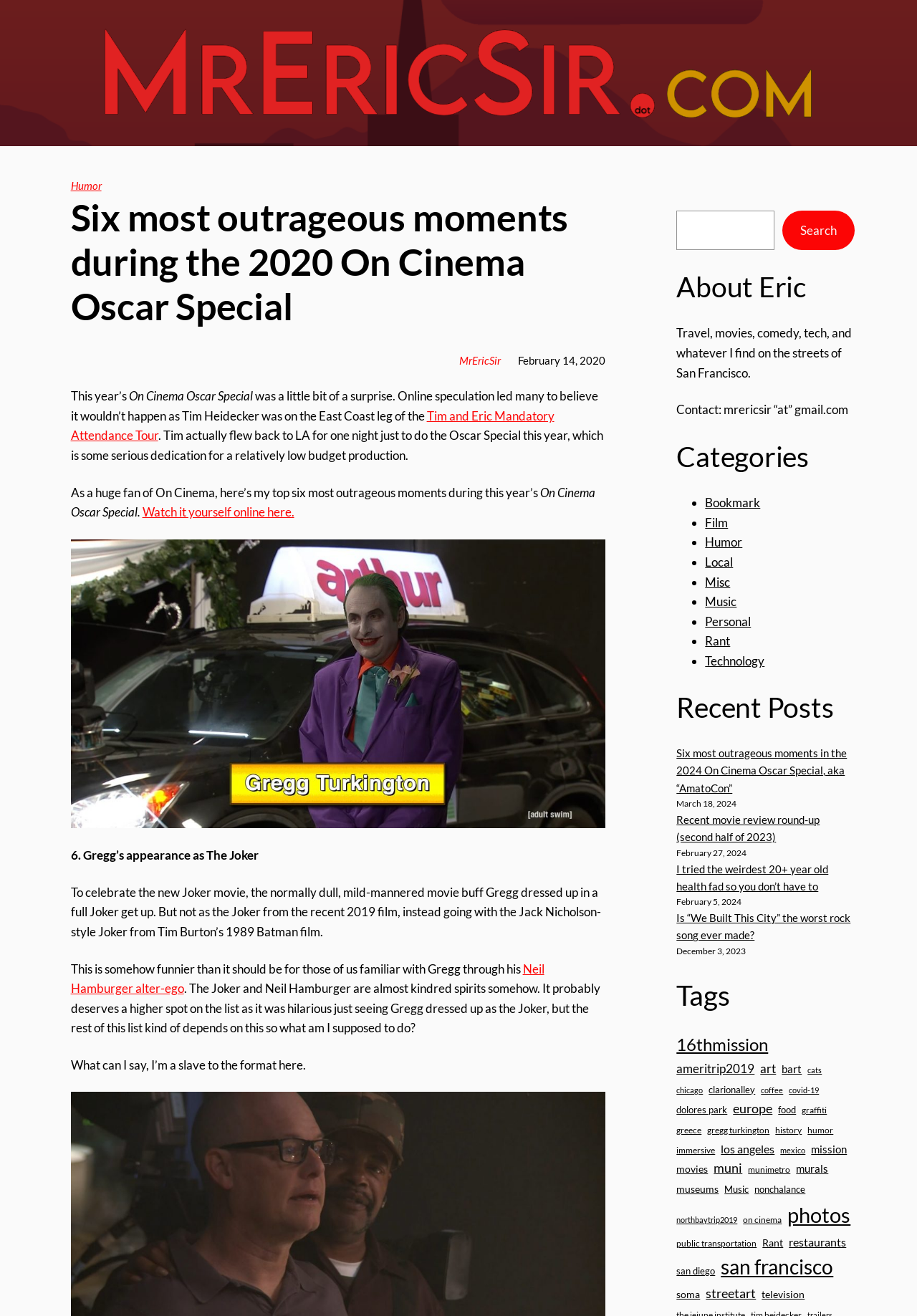Find the bounding box coordinates of the element you need to click on to perform this action: 'Search for something'. The coordinates should be represented by four float values between 0 and 1, in the format [left, top, right, bottom].

[0.738, 0.16, 0.932, 0.19]